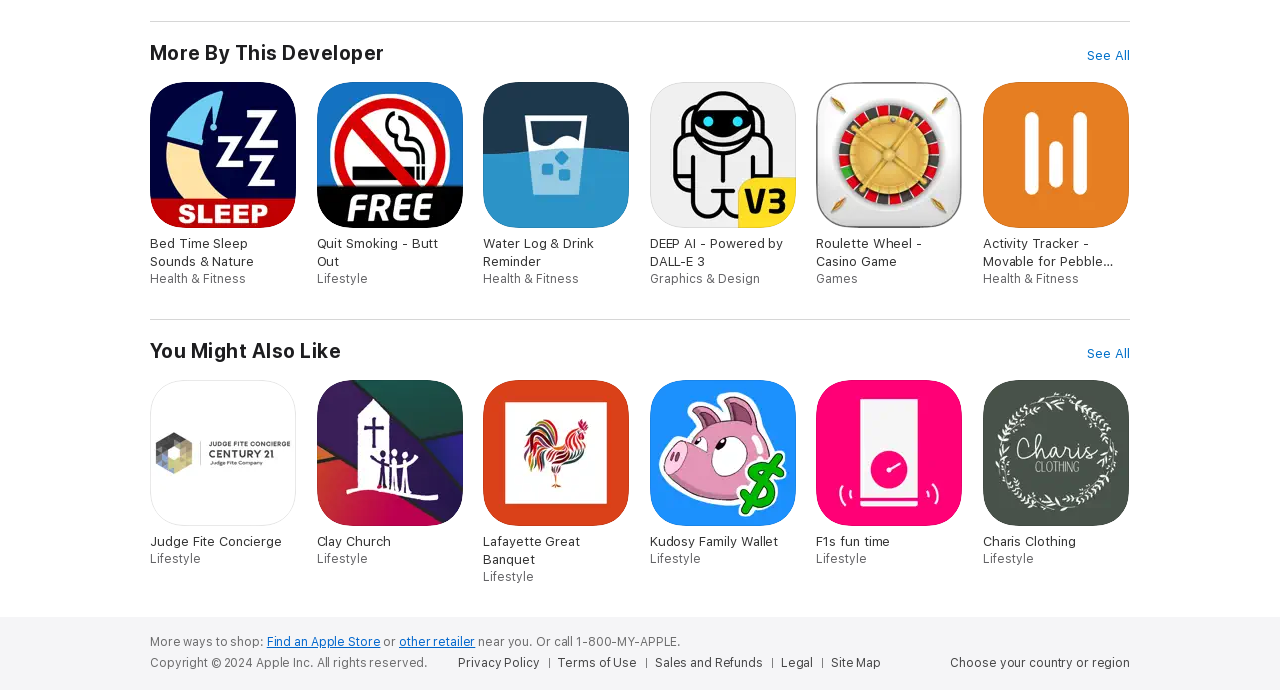Identify the bounding box for the UI element that is described as follows: "Choose your country or region".

[0.743, 0.949, 0.883, 0.972]